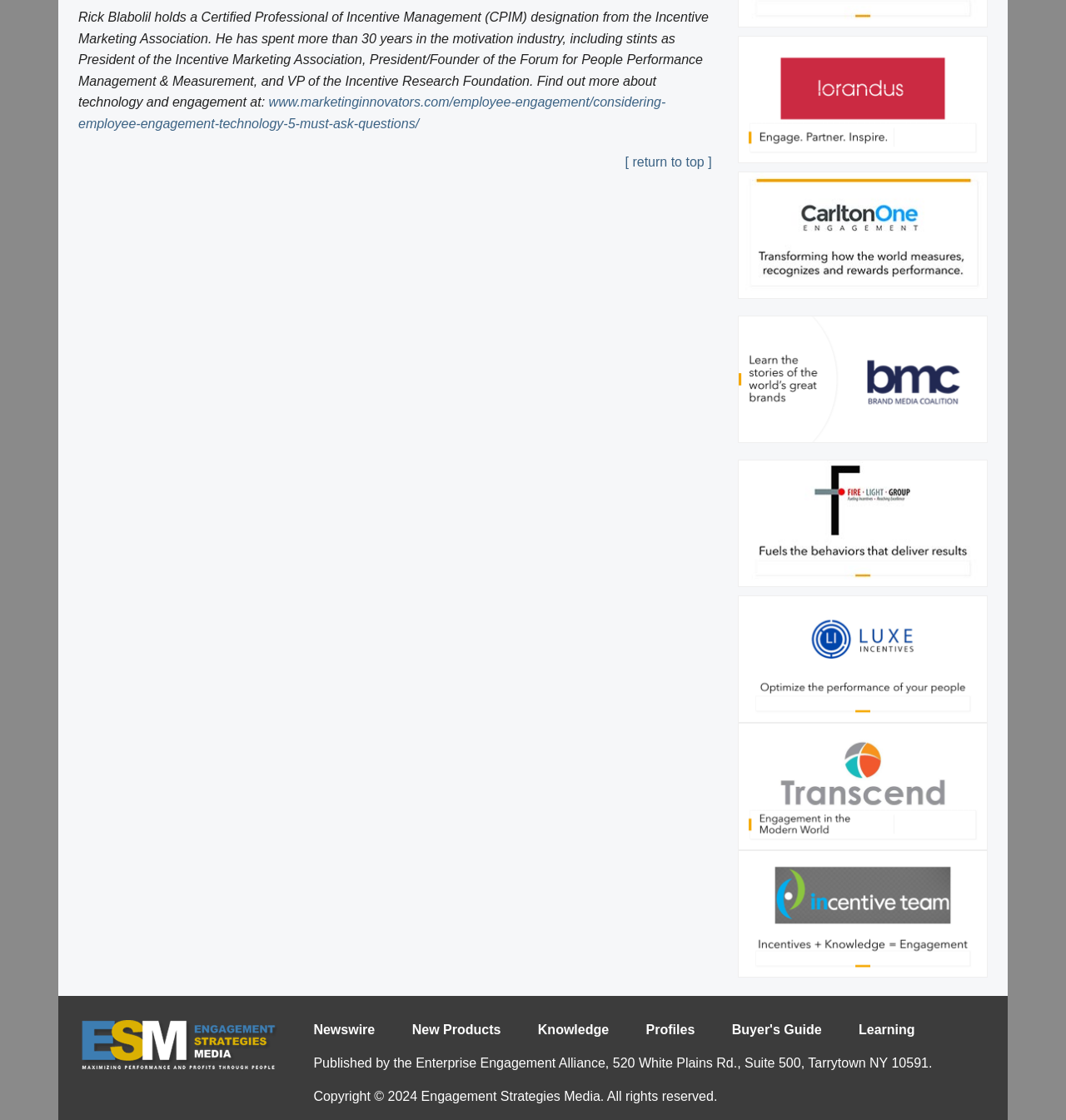Identify the bounding box coordinates for the element that needs to be clicked to fulfill this instruction: "check out Engagement Strategies Media". Provide the coordinates in the format of four float numbers between 0 and 1: [left, top, right, bottom].

[0.076, 0.911, 0.26, 0.955]